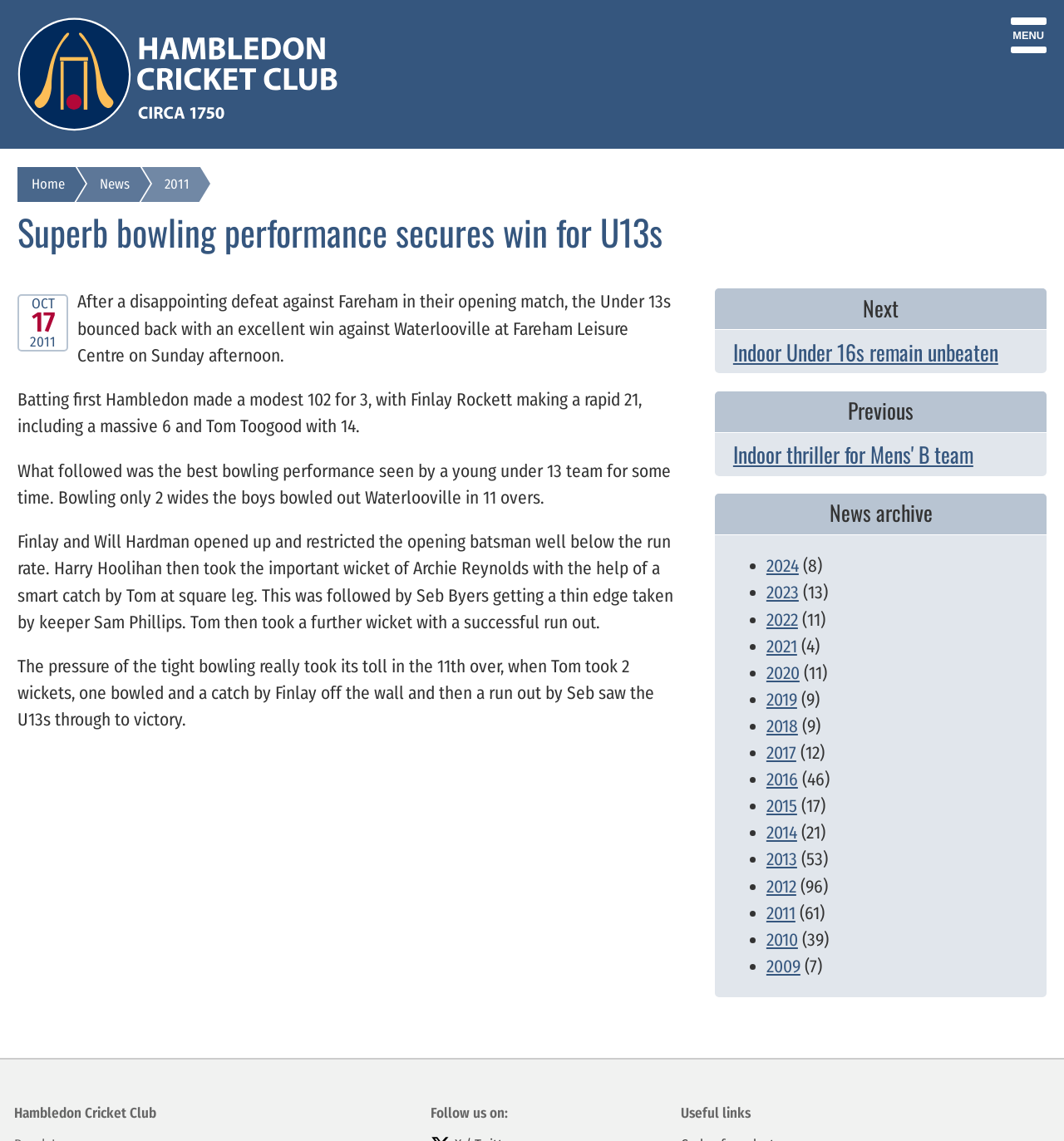Specify the bounding box coordinates of the region I need to click to perform the following instruction: "Go to Home page". The coordinates must be four float numbers in the range of 0 to 1, i.e., [left, top, right, bottom].

[0.017, 0.146, 0.061, 0.177]